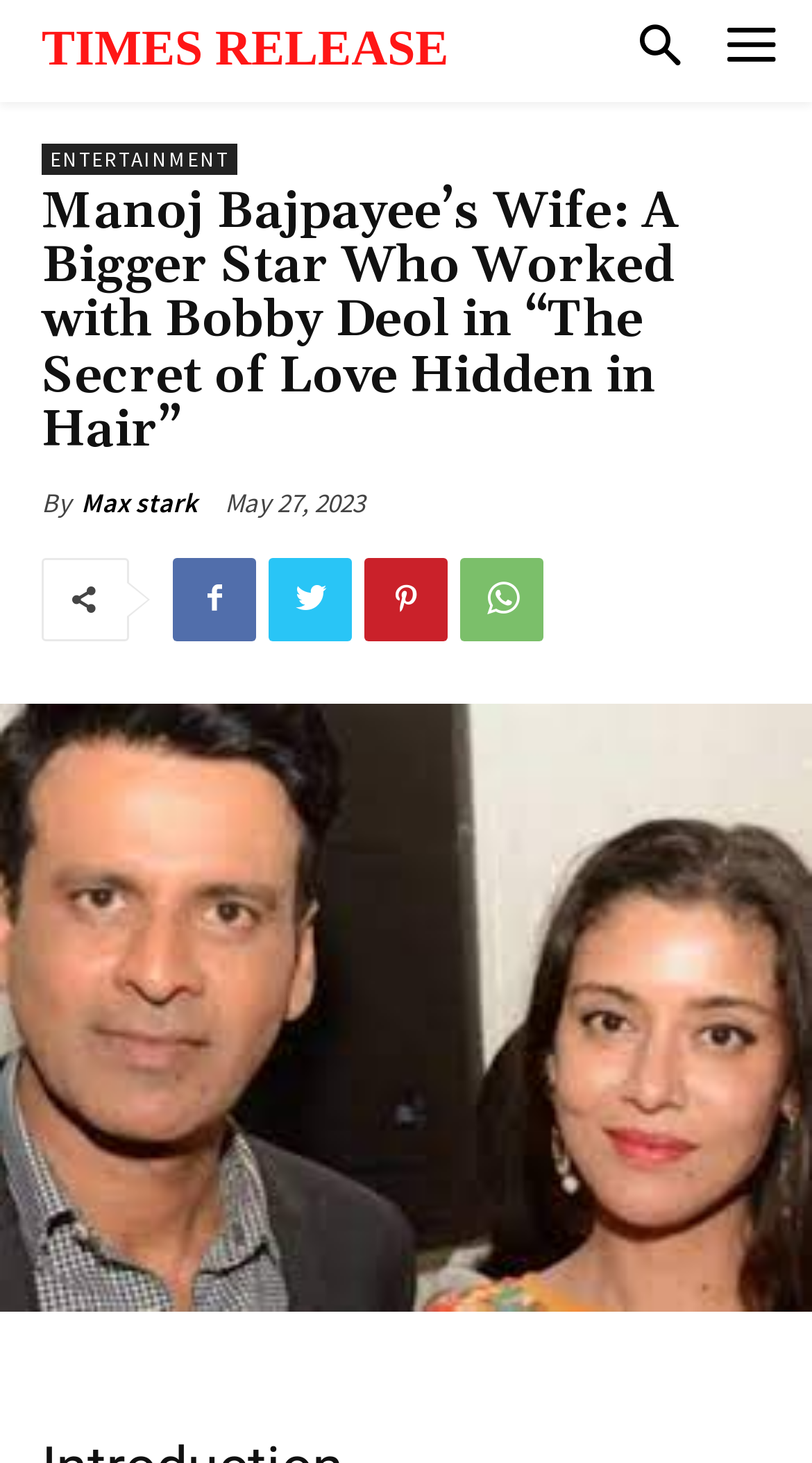Can you find and provide the main heading text of this webpage?

Manoj Bajpayee’s Wife: A Bigger Star Who Worked with Bobby Deol in “The Secret of Love Hidden in Hair”